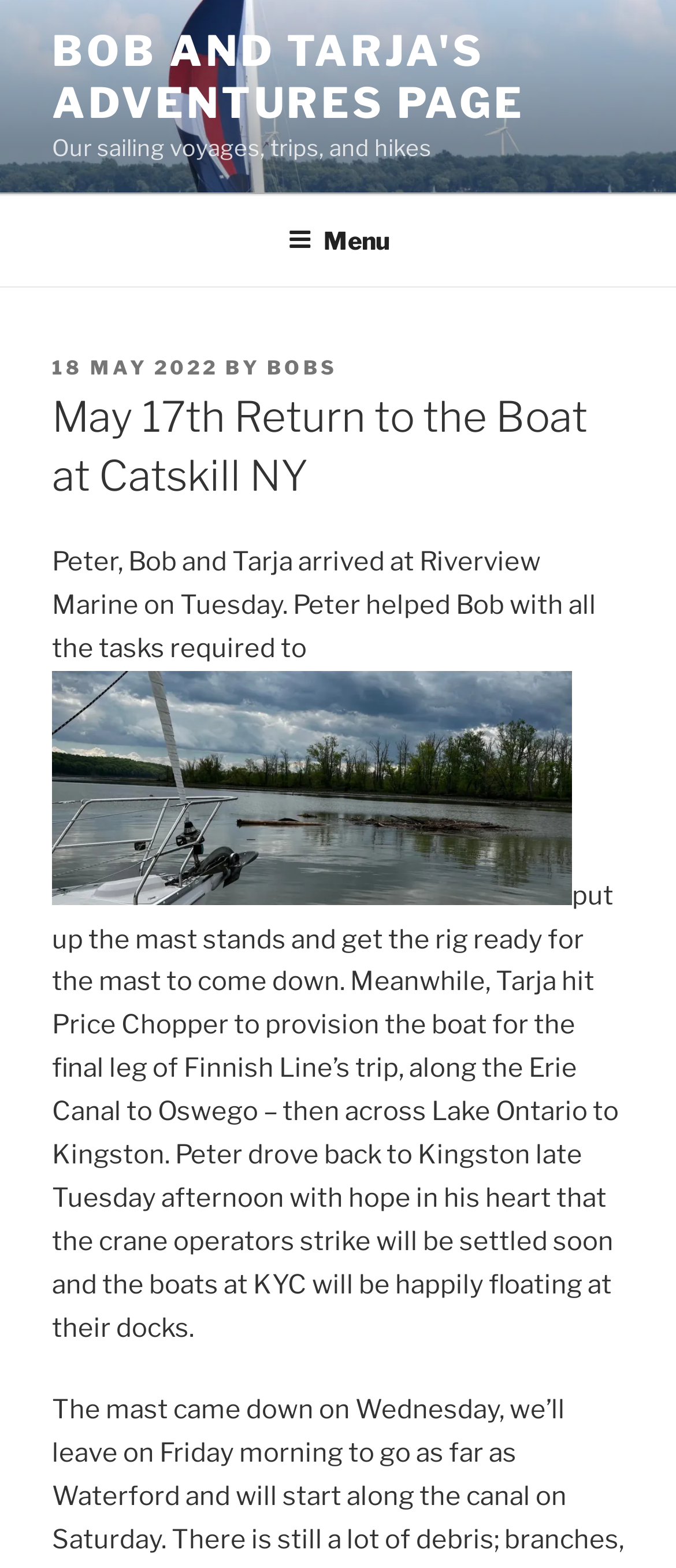What is the name of the author of the article?
Refer to the screenshot and deliver a thorough answer to the question presented.

I found the name of the author of the article by looking at the 'BY' section, which is located below the top menu. The author's name is mentioned as a link 'BOBS'.